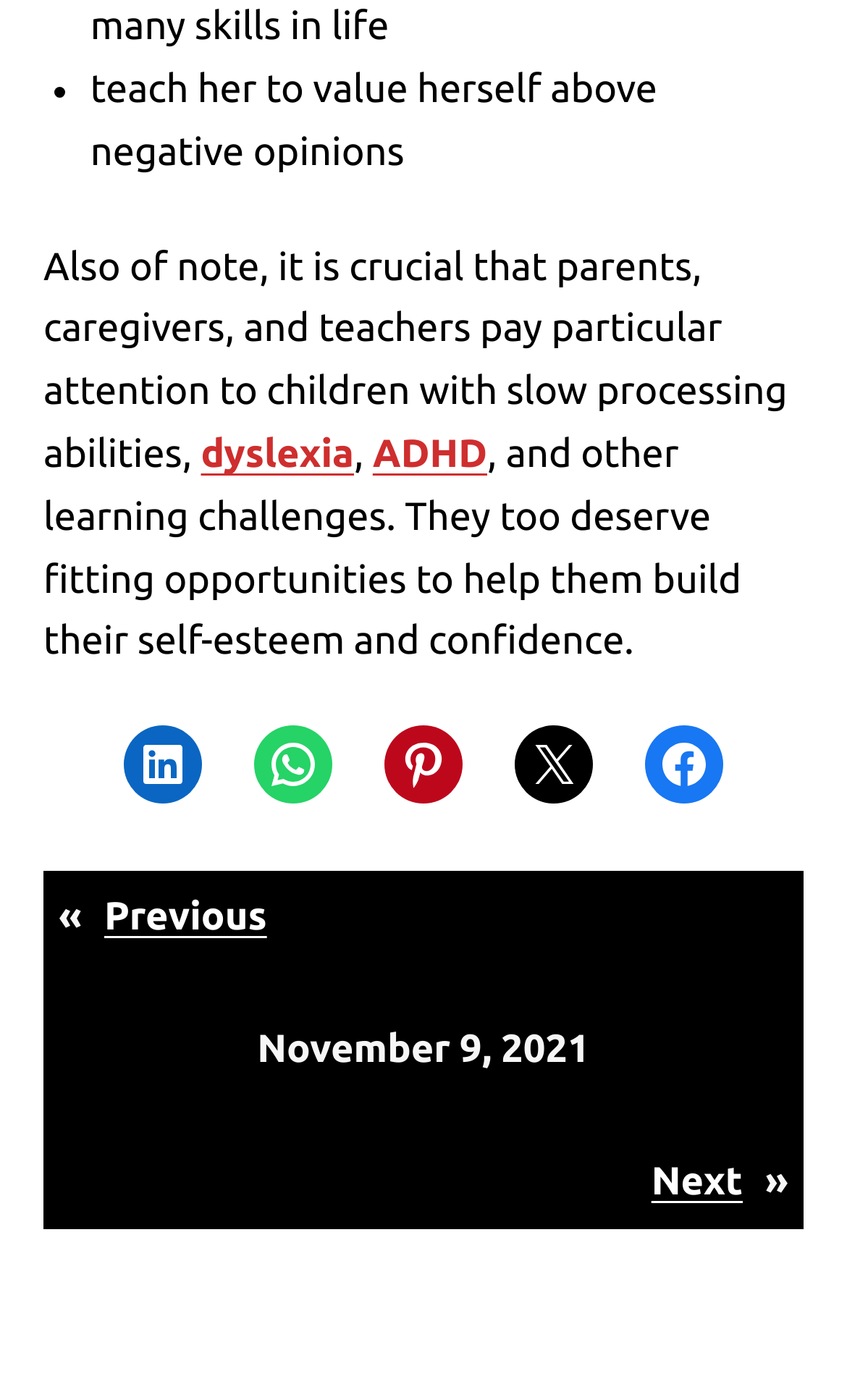What type of children are mentioned in the article?
Can you offer a detailed and complete answer to this question?

The article specifically mentions children with slow processing abilities, as well as those with dyslexia and ADHD, as being deserving of opportunities to build their self-esteem and confidence.